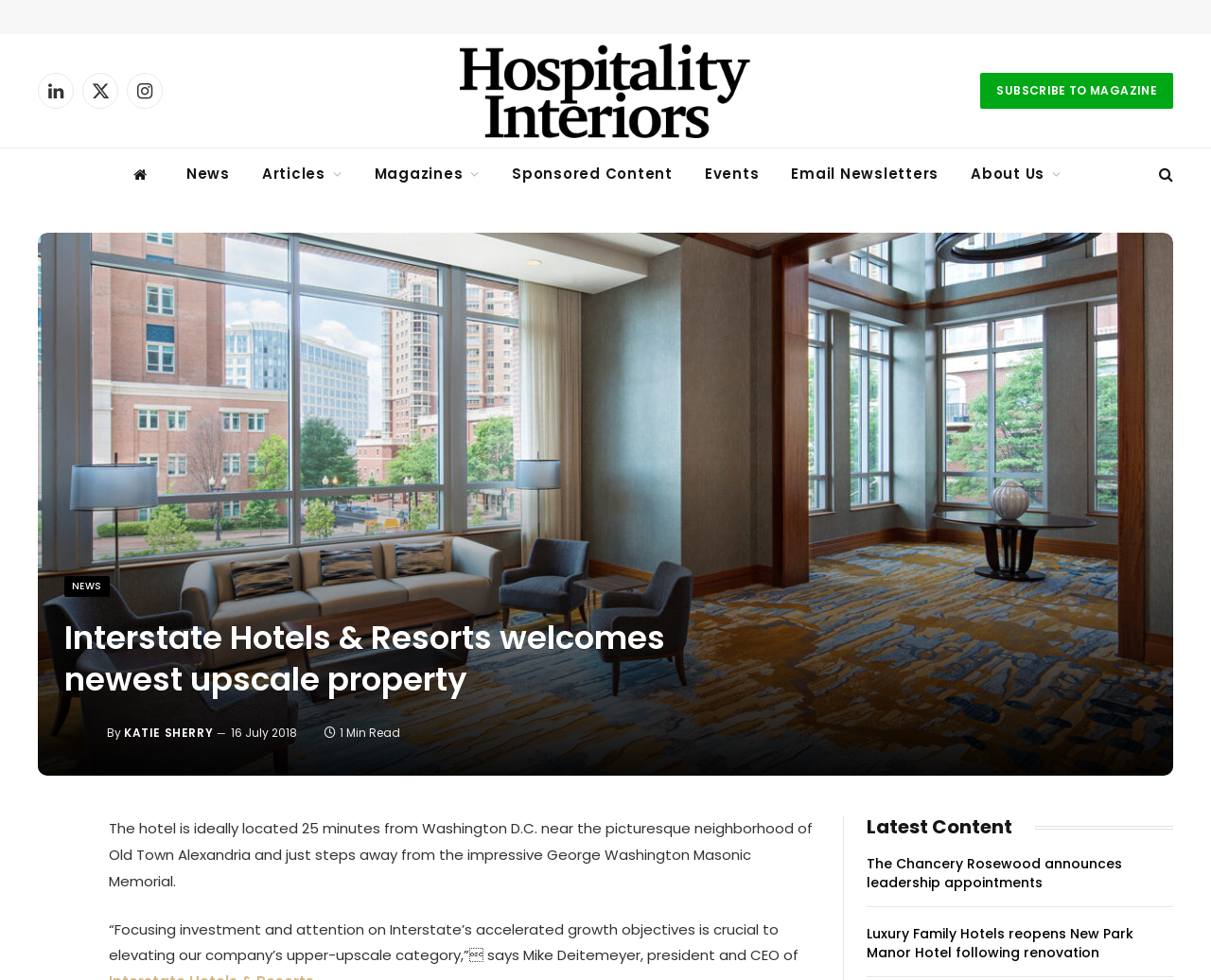Extract the bounding box coordinates for the HTML element that matches this description: "Subscribe to Magazine". The coordinates should be four float numbers between 0 and 1, i.e., [left, top, right, bottom].

[0.81, 0.074, 0.969, 0.111]